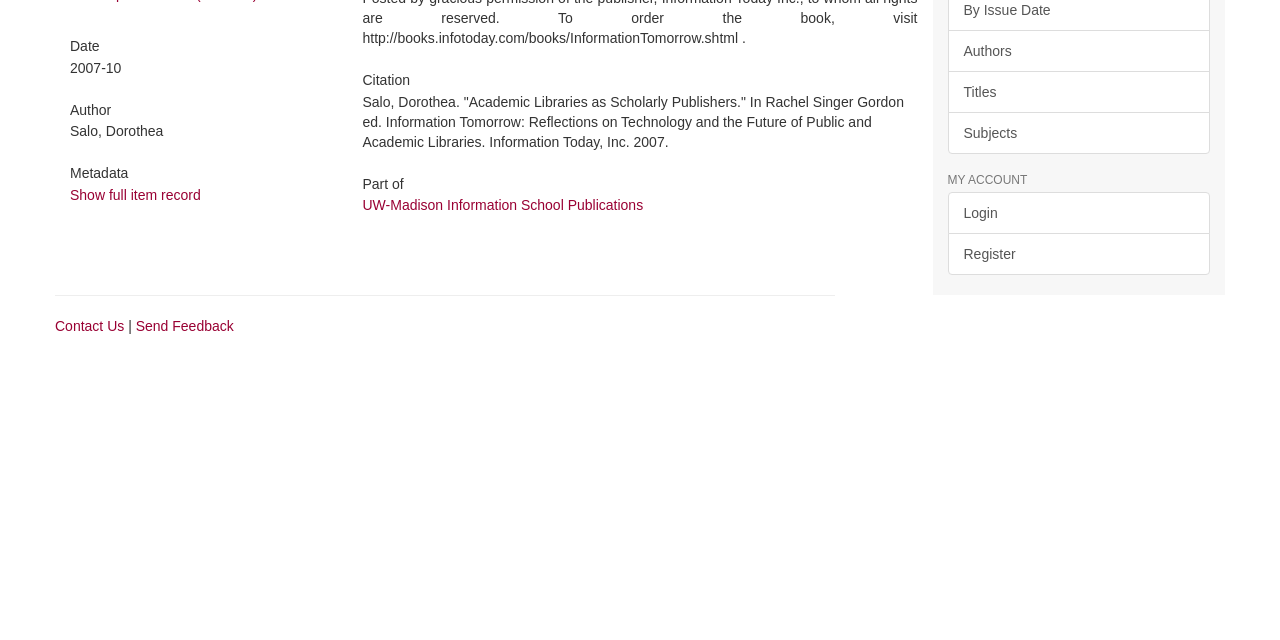Identify the bounding box of the UI element that matches this description: "Contact Us".

[0.043, 0.497, 0.097, 0.522]